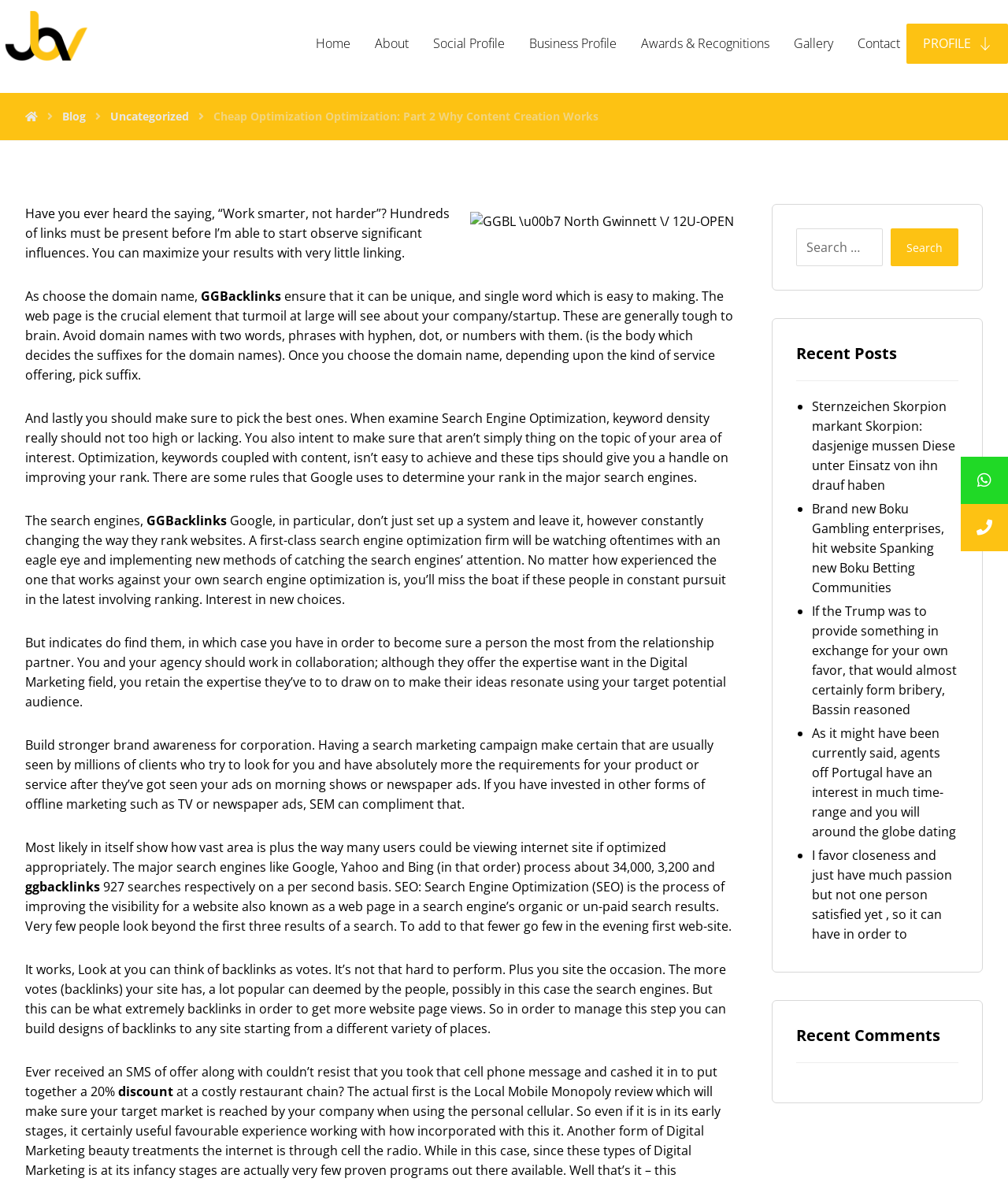Show me the bounding box coordinates of the clickable region to achieve the task as per the instruction: "Click the 'GGBacklinks' link".

[0.199, 0.243, 0.279, 0.258]